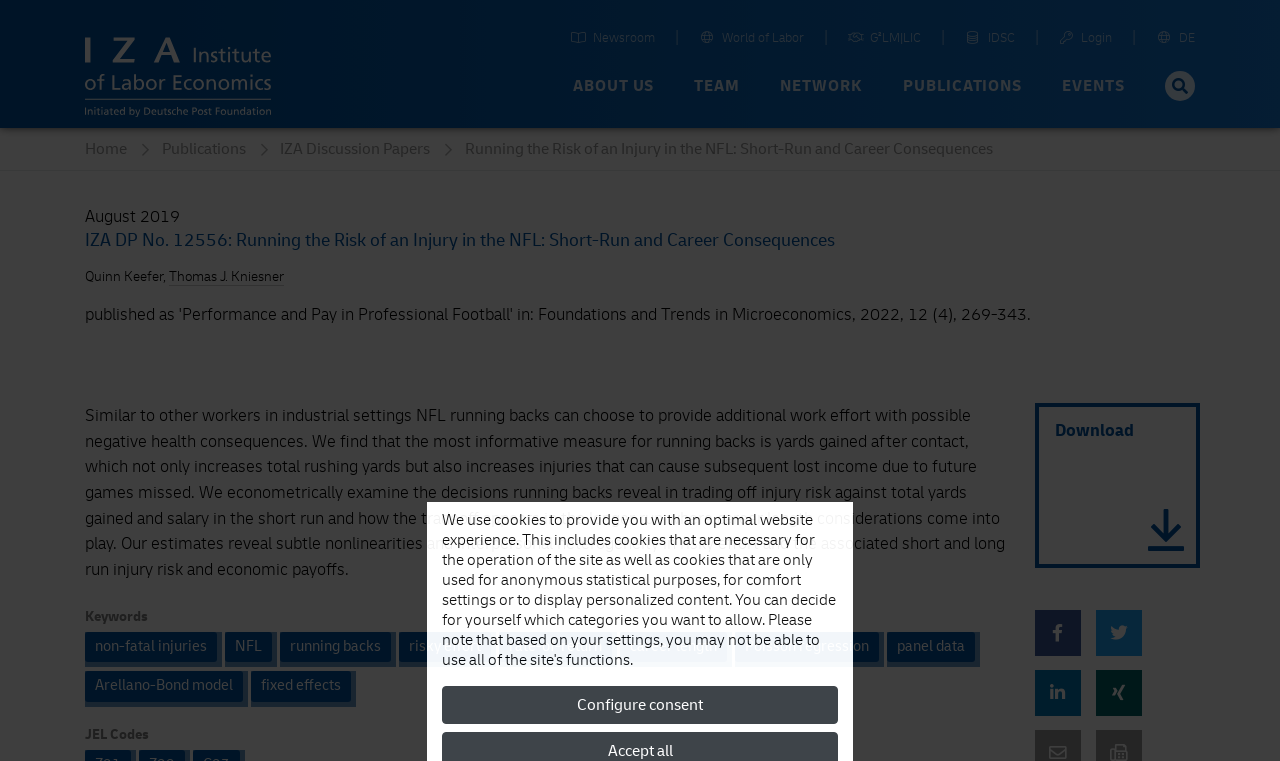Pinpoint the bounding box coordinates of the element to be clicked to execute the instruction: "Login".

[0.827, 0.042, 0.869, 0.065]